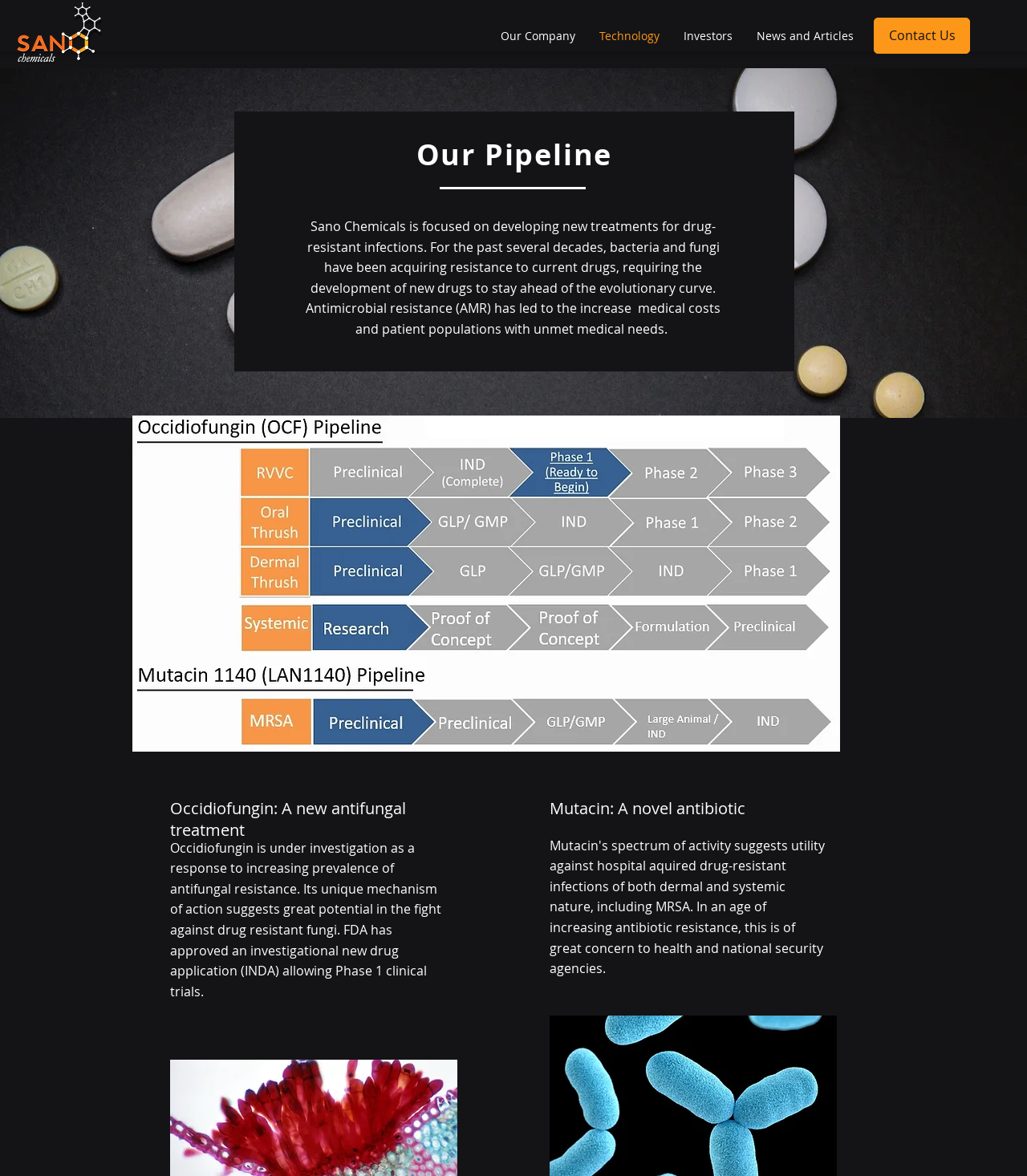What is the current stage of Occidiofungin's development?
Analyze the image and provide a thorough answer to the question.

The StaticText element mentions that FDA has approved an investigational new drug application (INDA) allowing Phase 1 clinical trials, indicating that Occidiofungin is currently in Phase 1 clinical trials.